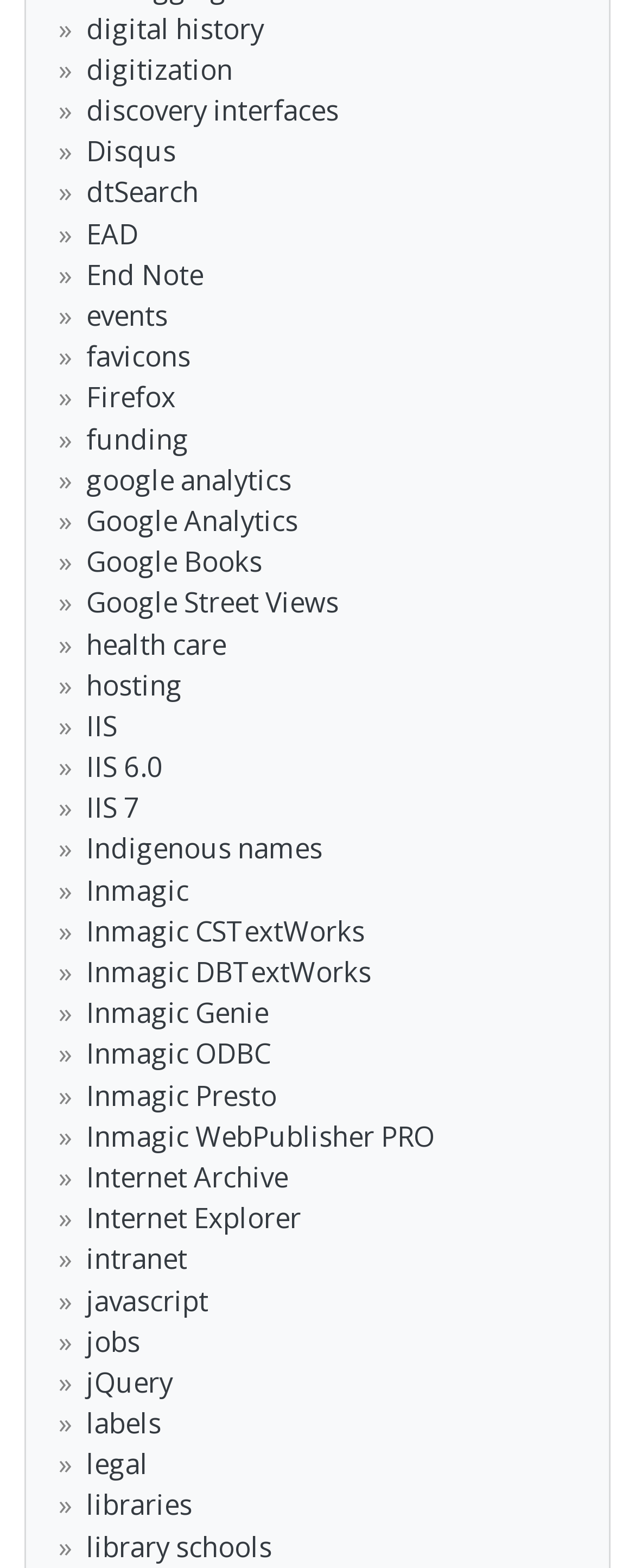Provide your answer in one word or a succinct phrase for the question: 
How many links are on the webpage?

65